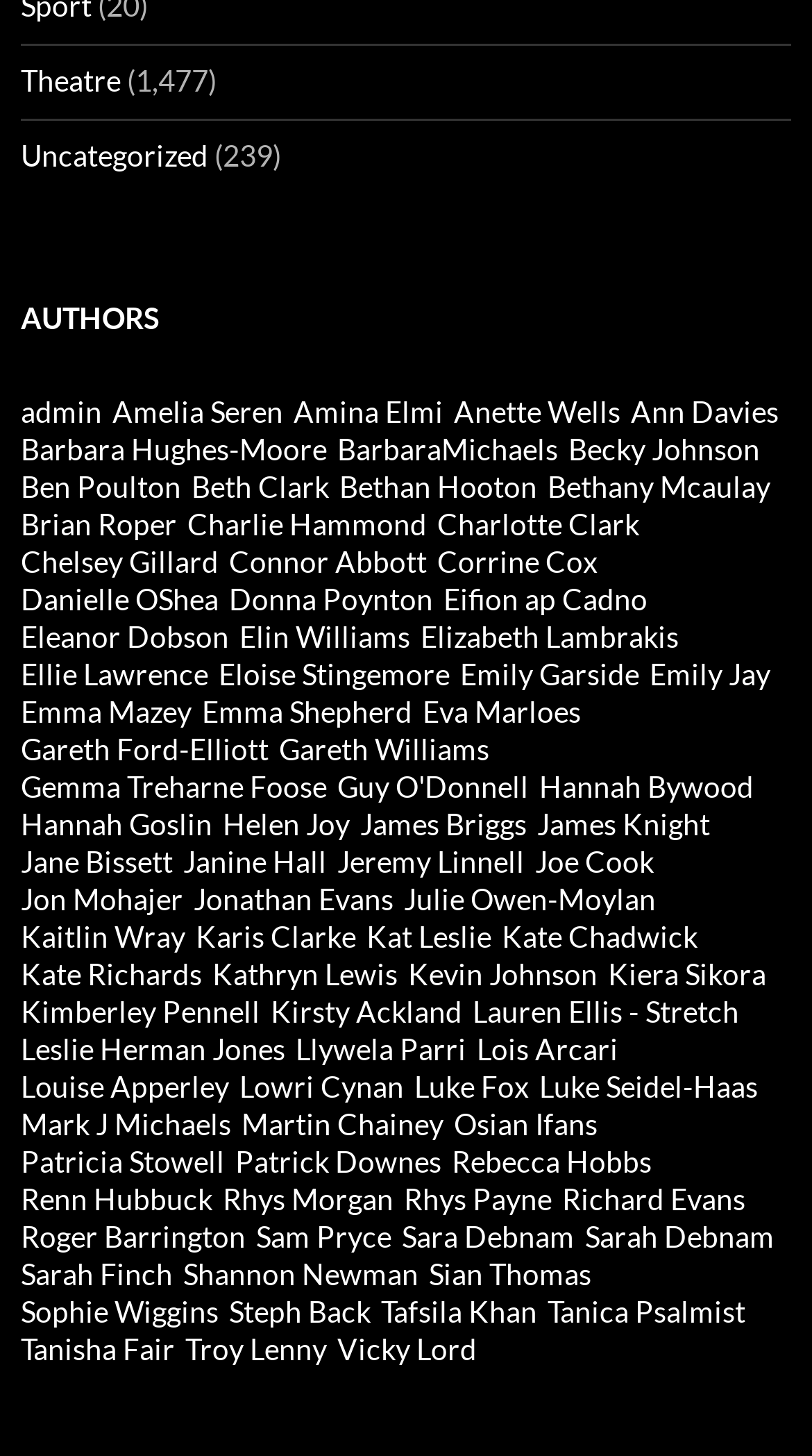Highlight the bounding box coordinates of the element that should be clicked to carry out the following instruction: "Check author 'Elin Williams'". The coordinates must be given as four float numbers ranging from 0 to 1, i.e., [left, top, right, bottom].

[0.295, 0.424, 0.505, 0.449]